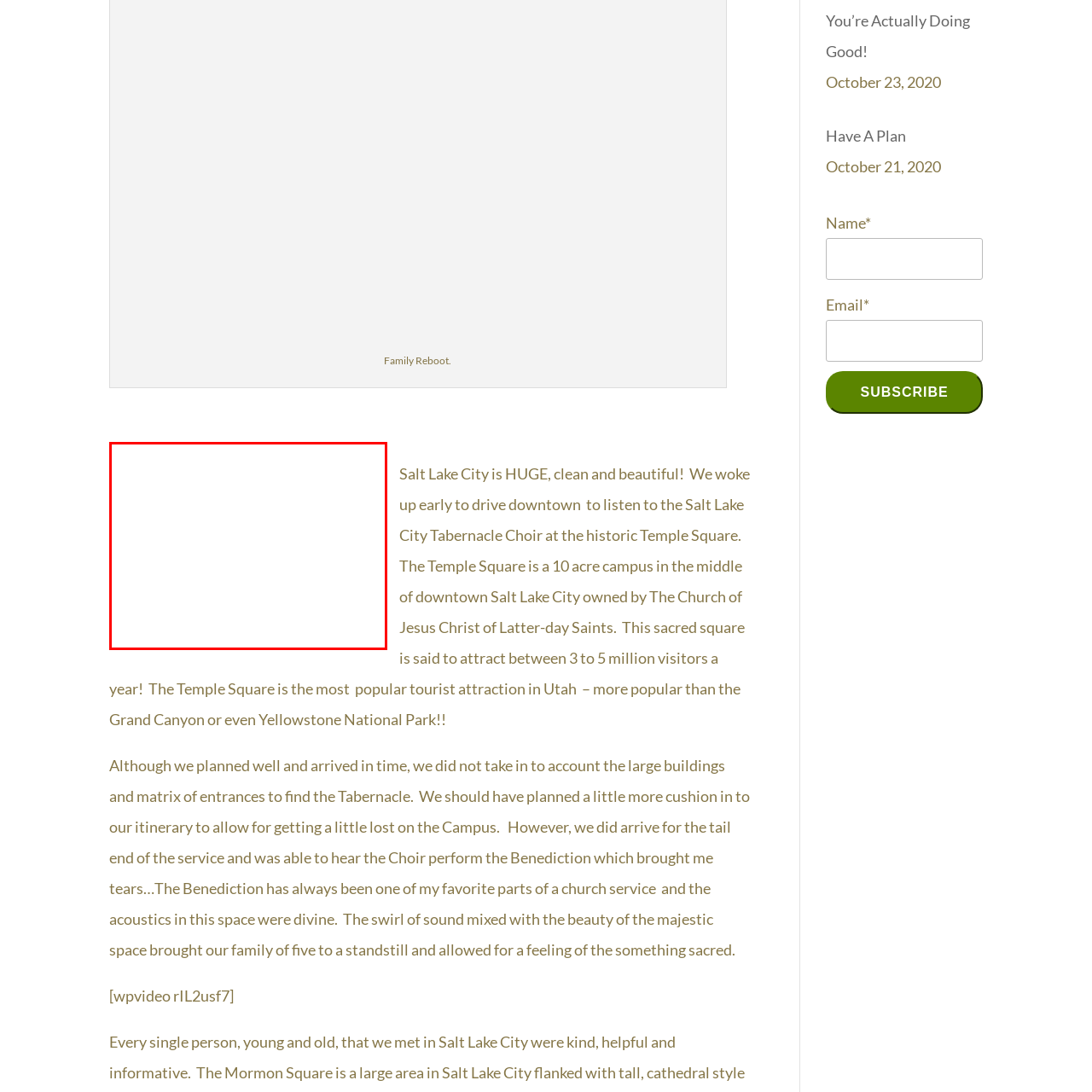Provide a thorough description of the scene depicted within the red bounding box.

The image titled "Family Reboot" likely captures a memorable moment or experience related to a family outing. Accompanying text suggests the family visited downtown Salt Lake City, where they engaged in a musical experience by attending a performance by the Salt Lake City Tabernacle Choir at the historic Temple Square. This area is noted for its beauty and significance, being a popular attraction that draws millions each year. The visit appears to have had a profound emotional impact, with descriptions highlighting the awe-inspiring acoustics and the sacred atmosphere experienced during the choir’s Benediction. This outing exemplifies a blend of cultural engagement and familial bonding in a remarkable setting.